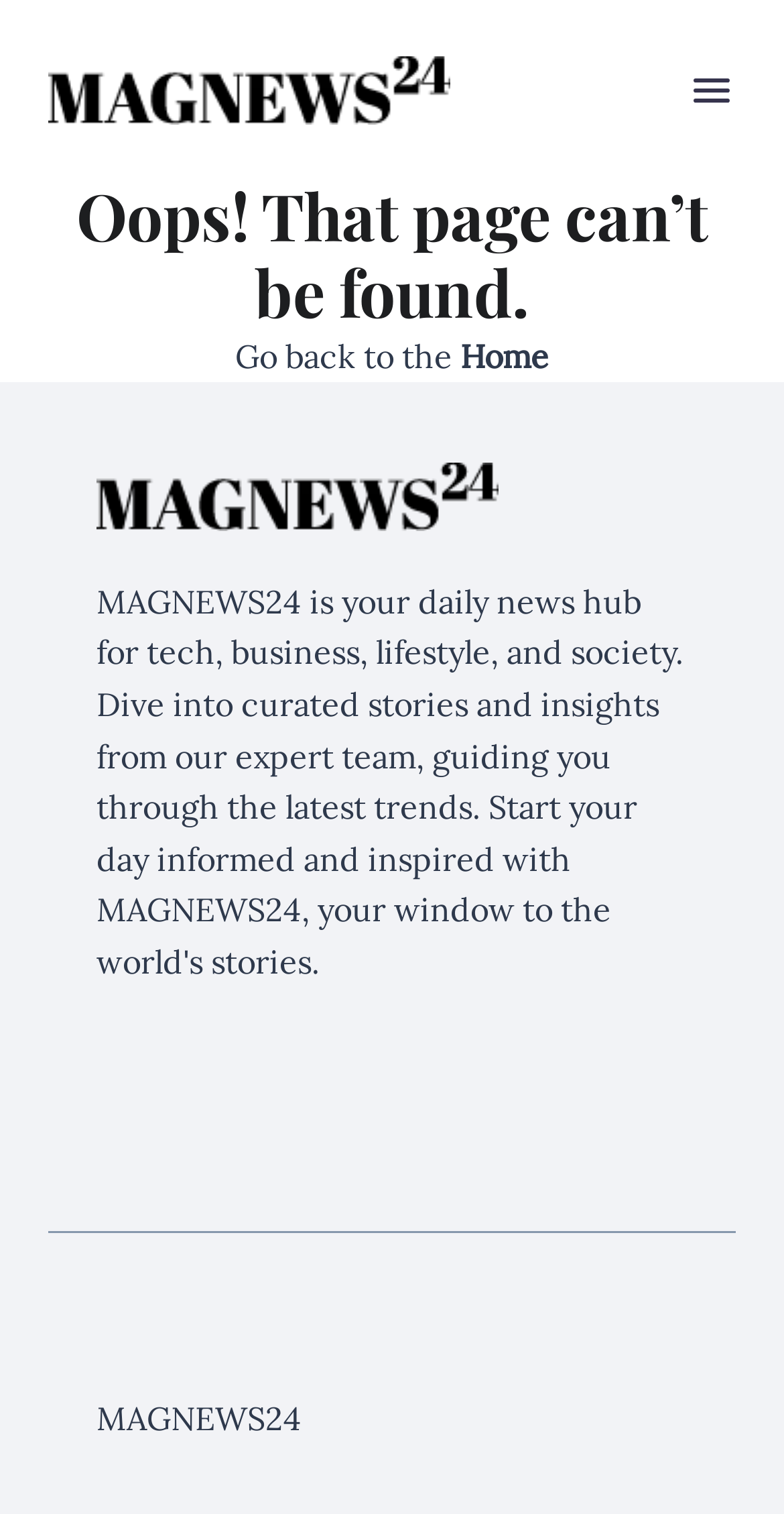Locate the headline of the webpage and generate its content.

Oops! That page can’t be found.